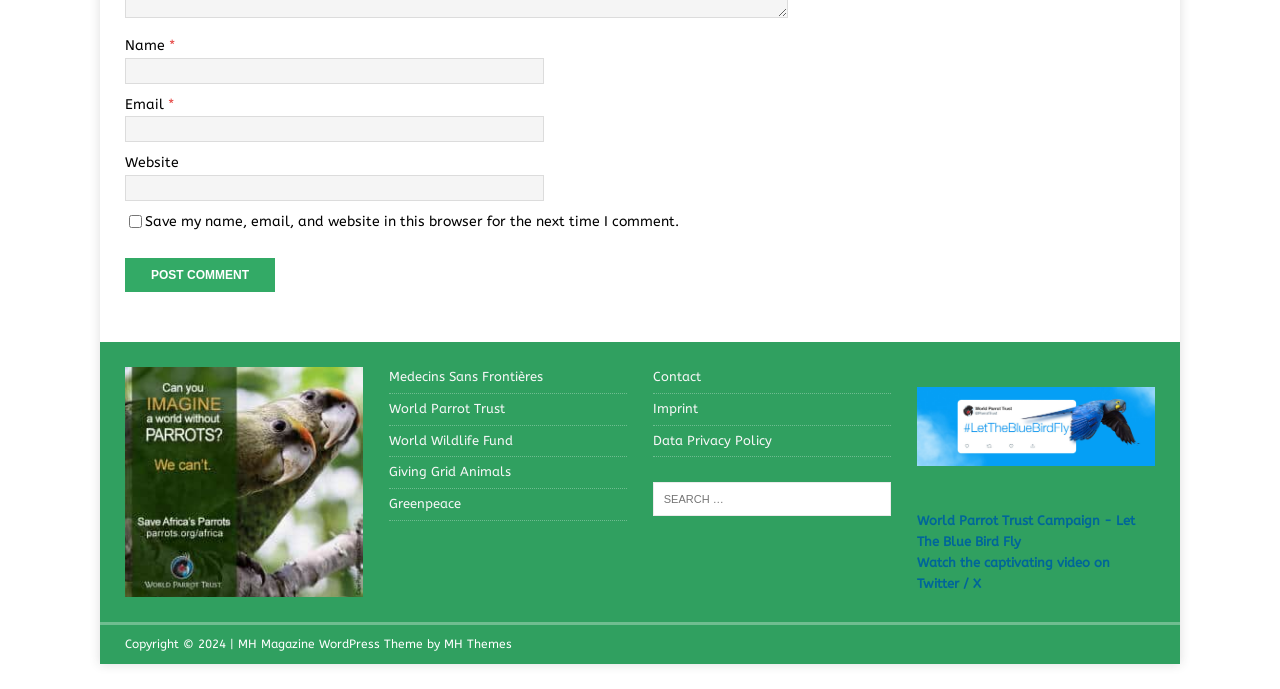Find the bounding box coordinates for the element described here: "parent_node: Email * name="email"".

[0.098, 0.169, 0.425, 0.206]